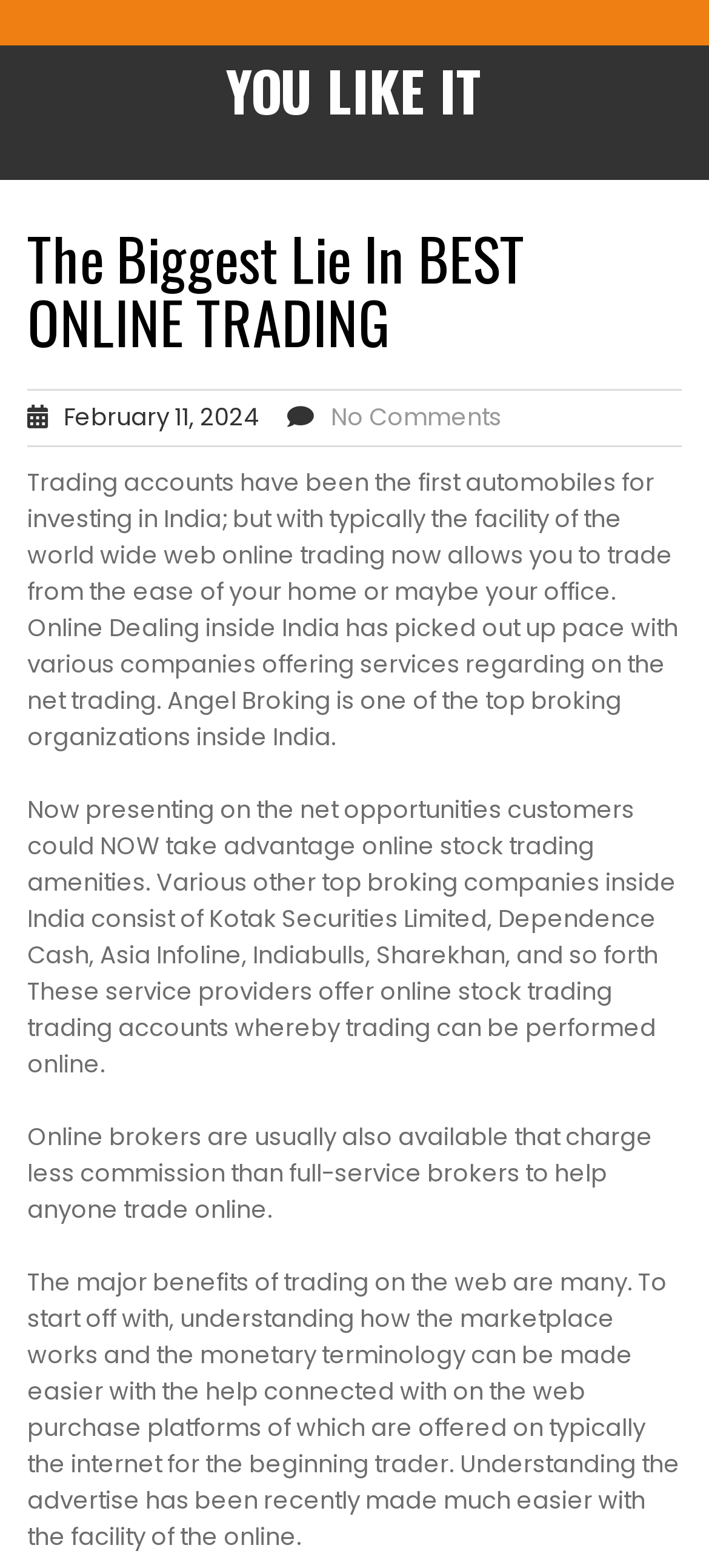Answer the following inquiry with a single word or phrase:
What is the date of the article?

February 11, 2024